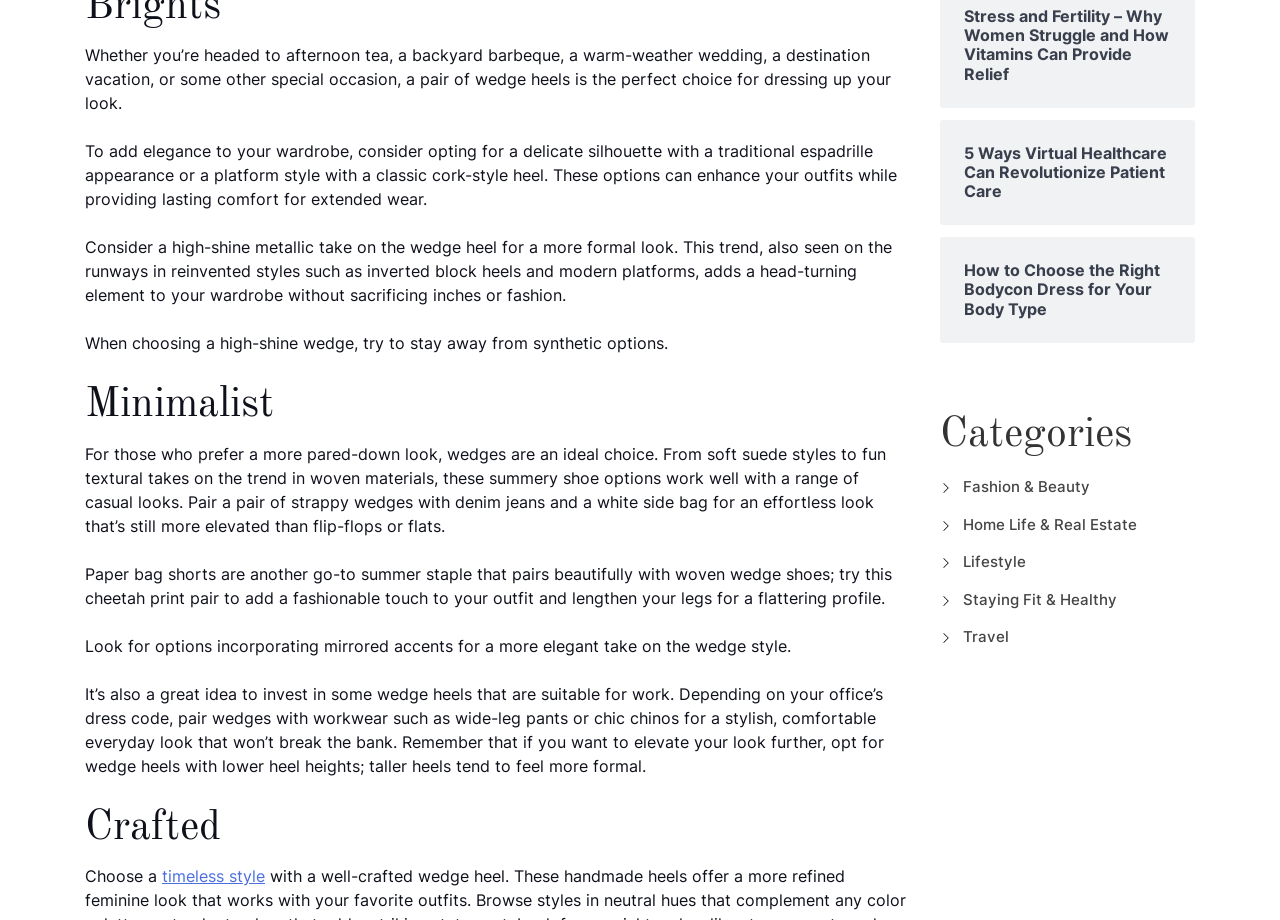Identify the bounding box coordinates of the element to click to follow this instruction: 'Read about Minimalist wedge heels'. Ensure the coordinates are four float values between 0 and 1, provided as [left, top, right, bottom].

[0.066, 0.412, 0.711, 0.469]